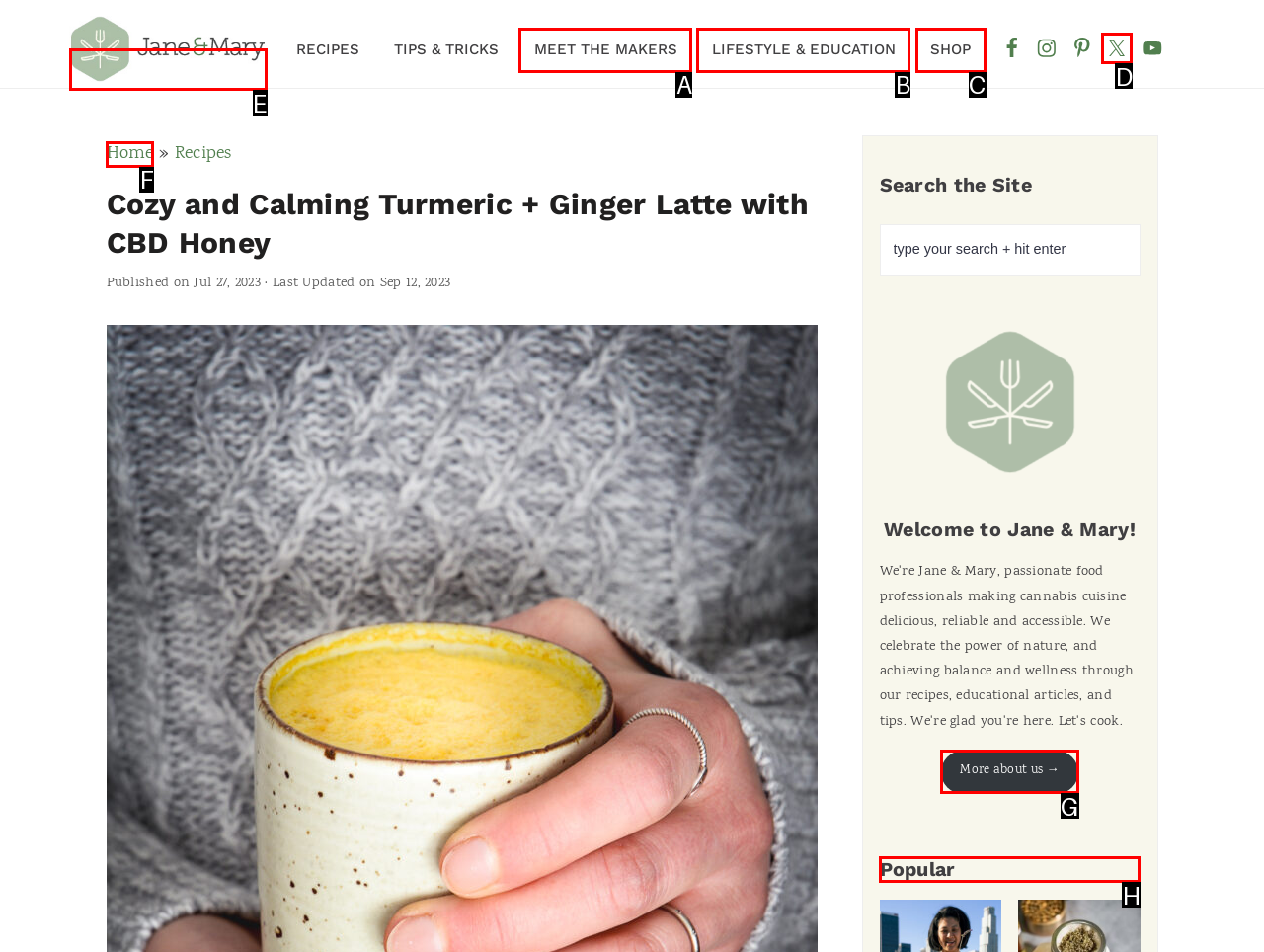Select the letter associated with the UI element you need to click to perform the following action: Check the 'Popular' section
Reply with the correct letter from the options provided.

H